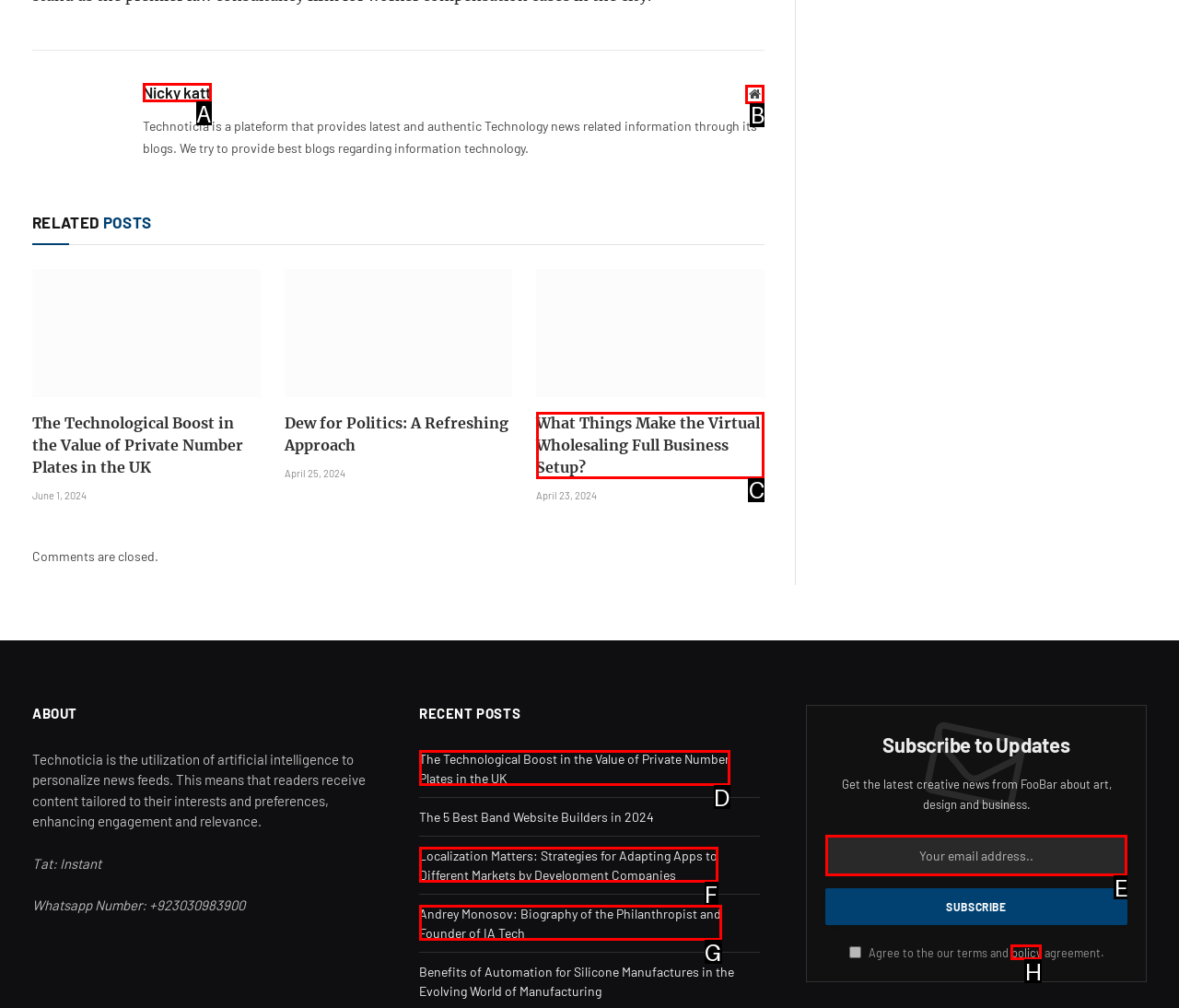Determine which element should be clicked for this task: Subscribe to updates with your email address
Answer with the letter of the selected option.

E